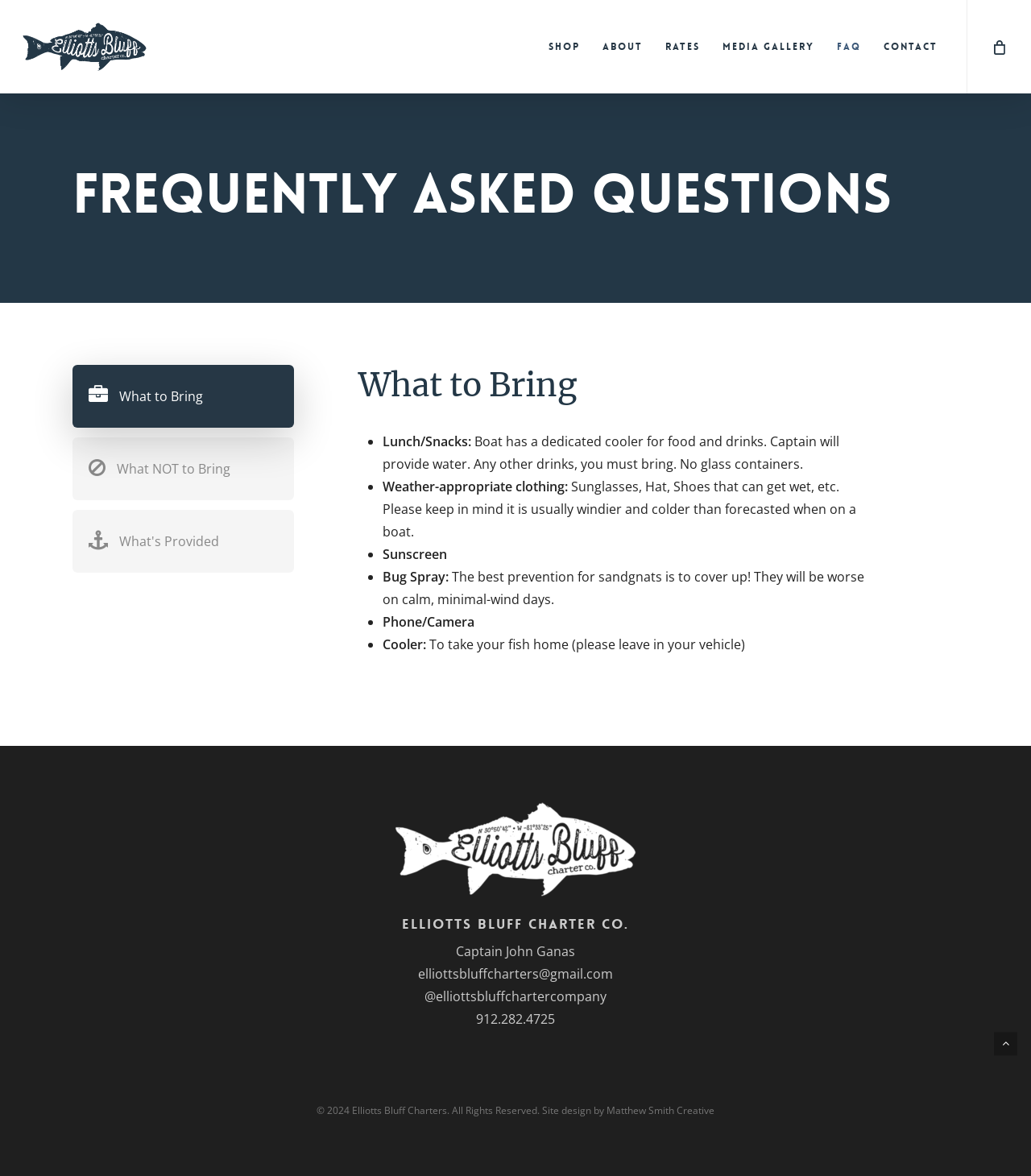How many links are in the top navigation menu?
Can you provide a detailed and comprehensive answer to the question?

I found the answer by looking at the top navigation menu, which contains links to 'Shop', 'About', 'Rates', 'Media Gallery', 'FAQ', 'Contact', and 'Cart'. There are 7 links in total.